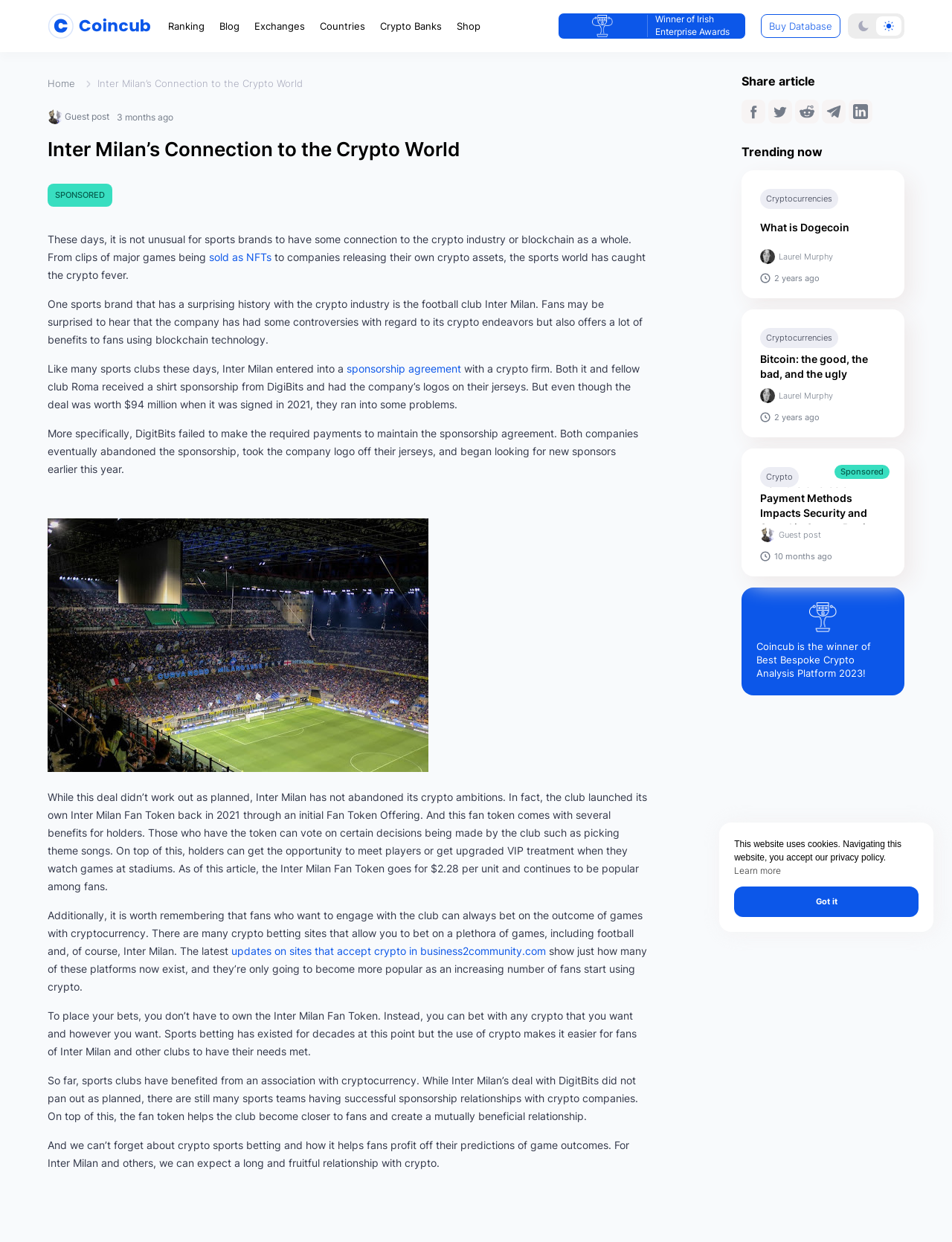Can you extract the primary headline text from the webpage?

Inter Milan’s Connection to the Crypto World